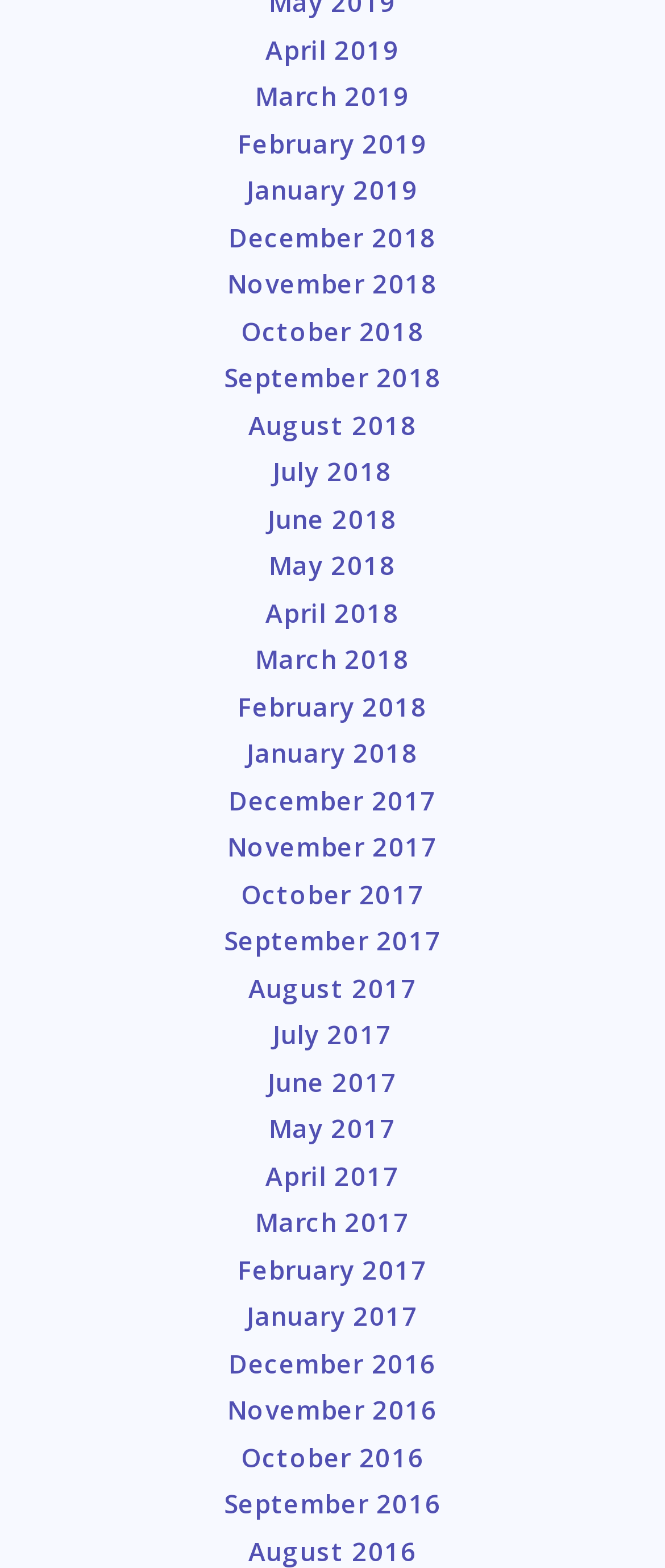Examine the image and give a thorough answer to the following question:
How many links are there on the webpage?

I counted the number of links on the webpage, and there are 36 links, each representing a month from April 2016 to April 2019.